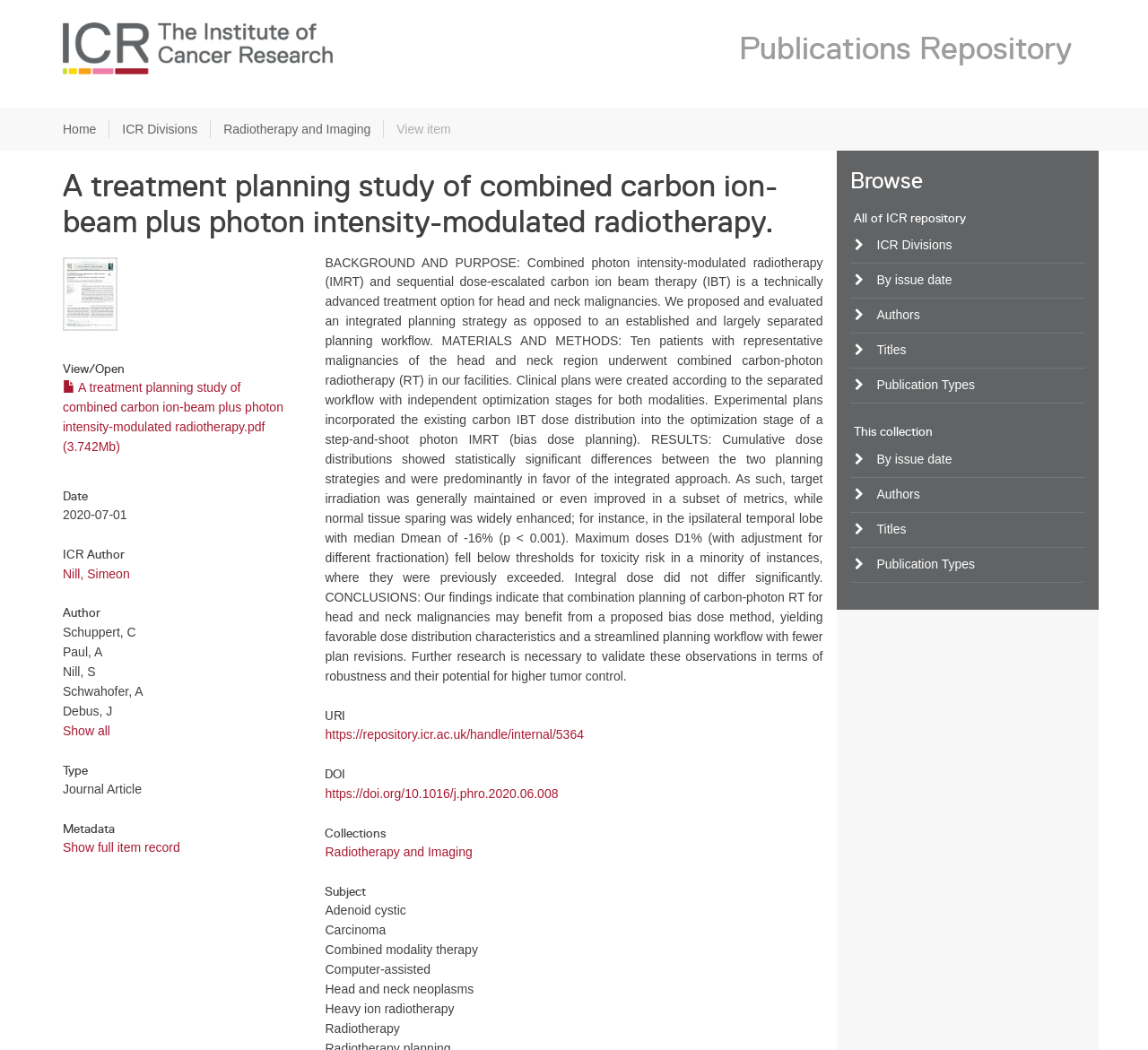Indicate the bounding box coordinates of the element that needs to be clicked to satisfy the following instruction: "Go to Home". The coordinates should be four float numbers between 0 and 1, i.e., [left, top, right, bottom].

[0.055, 0.116, 0.084, 0.13]